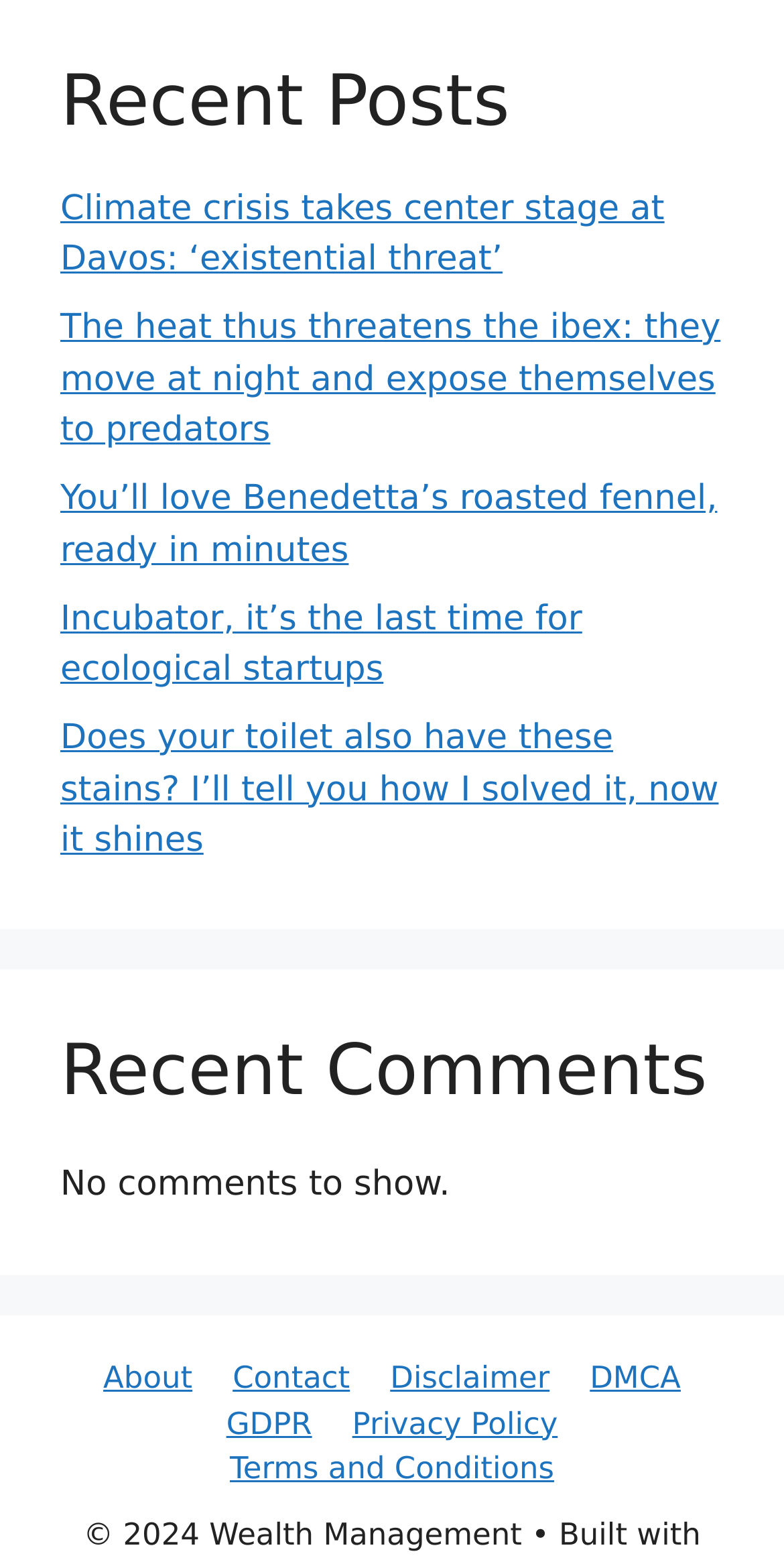What is the text below the 'Recent Comments' heading?
Refer to the image and respond with a one-word or short-phrase answer.

No comments to show.